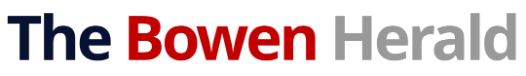What is the tone of the news outlet?
Answer with a single word or short phrase according to what you see in the image.

Modern and approachable